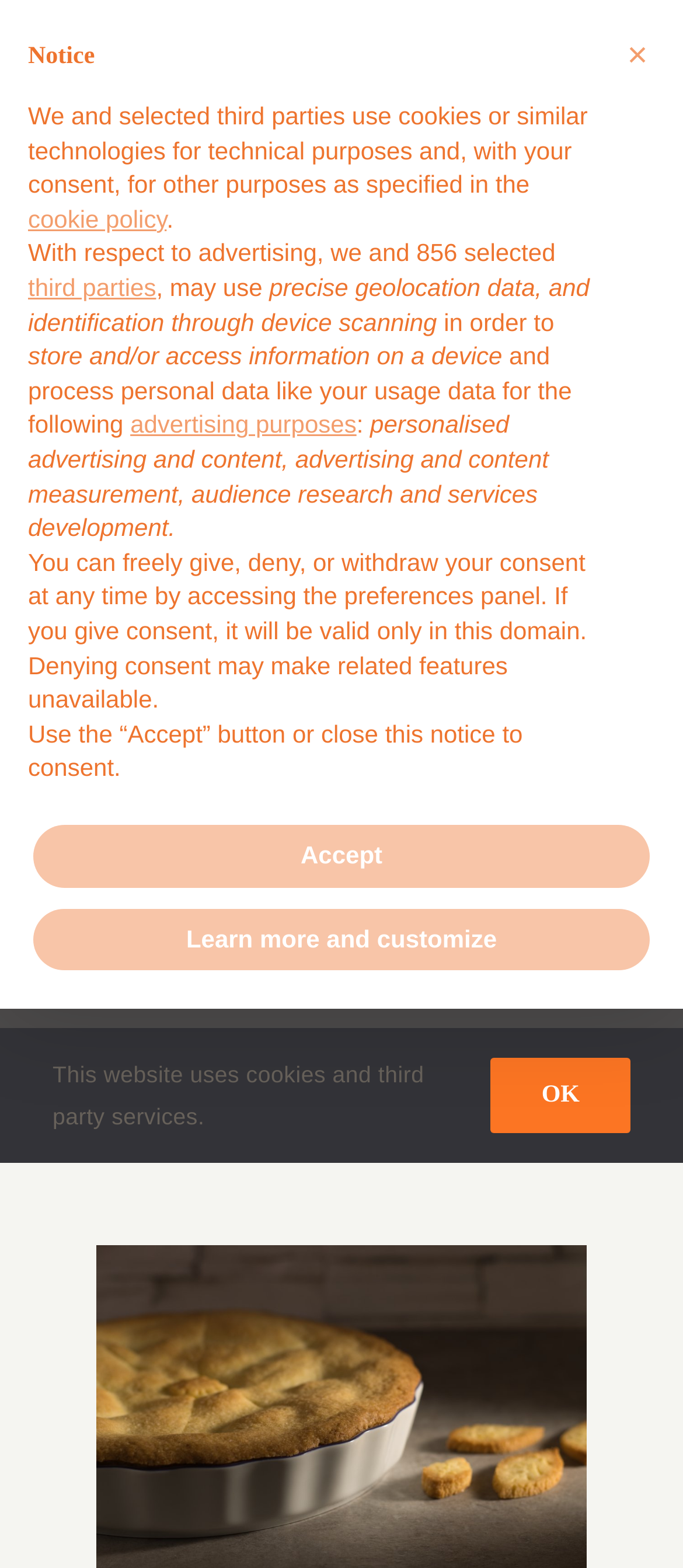Find the bounding box coordinates of the element you need to click on to perform this action: 'Click the Instagram link'. The coordinates should be represented by four float values between 0 and 1, in the format [left, top, right, bottom].

[0.231, 0.012, 0.318, 0.05]